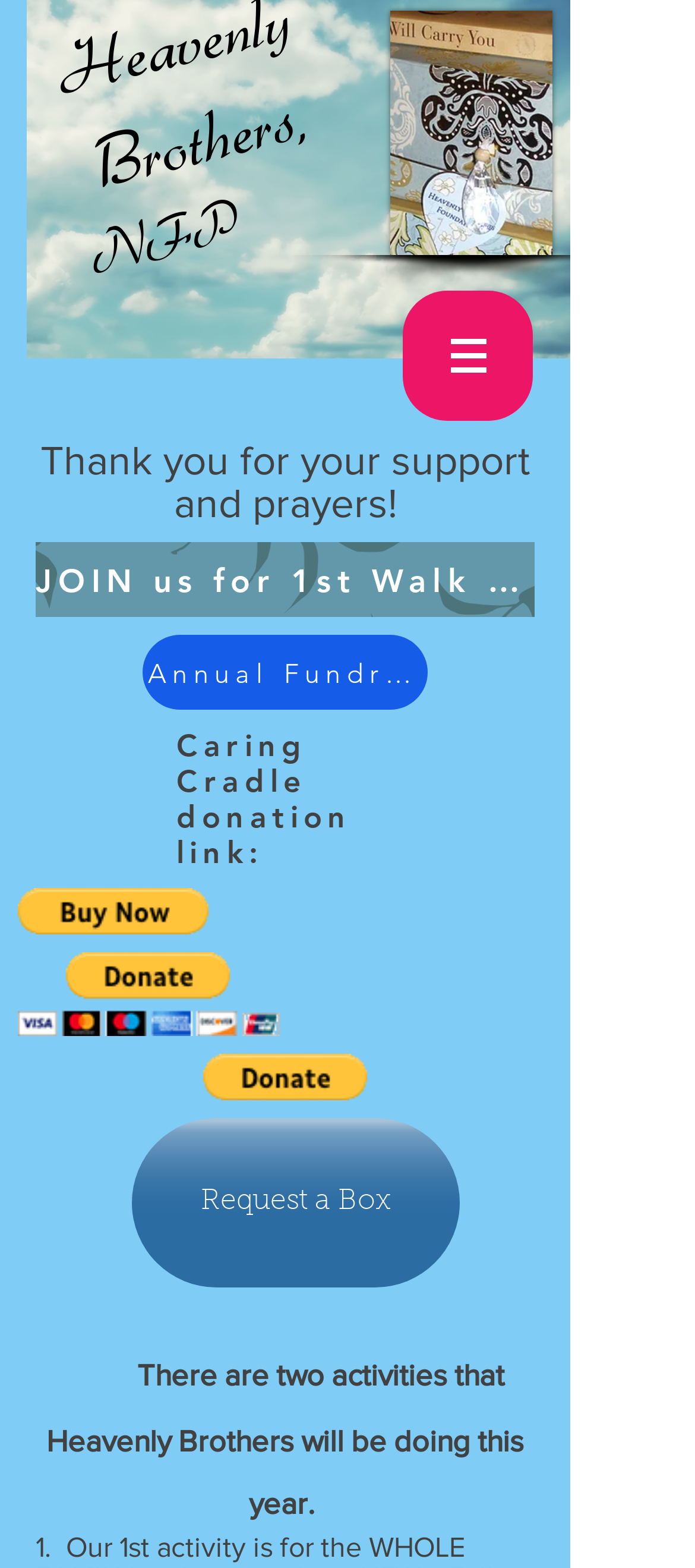What is the Caring Cradle donation link for? Using the information from the screenshot, answer with a single word or phrase.

Annual Fundraiser